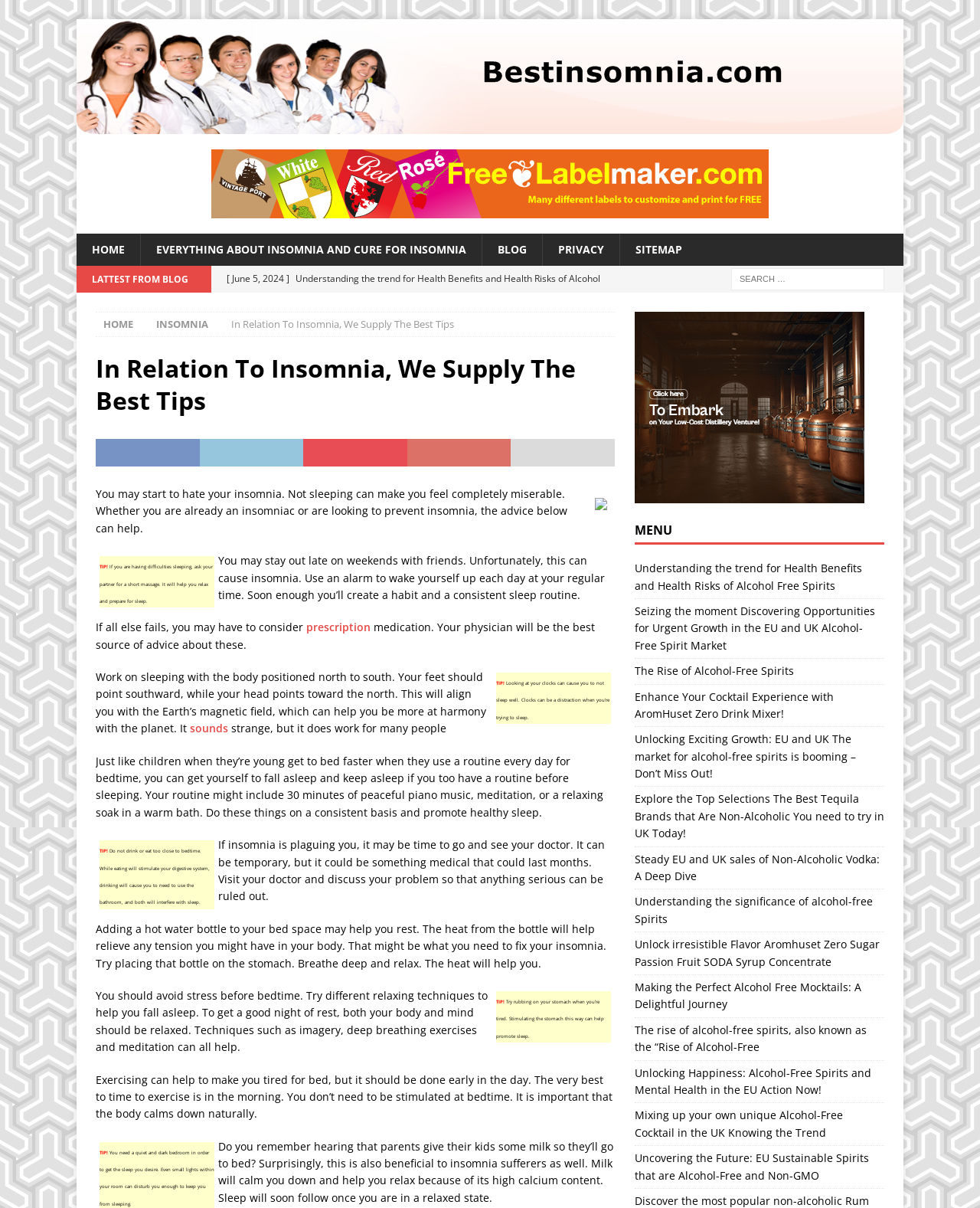Carefully examine the image and provide an in-depth answer to the question: Is there a search box on this webpage?

I can see a search box on the webpage, which is located on the top right corner of the webpage, and it has a label 'Search for:'.